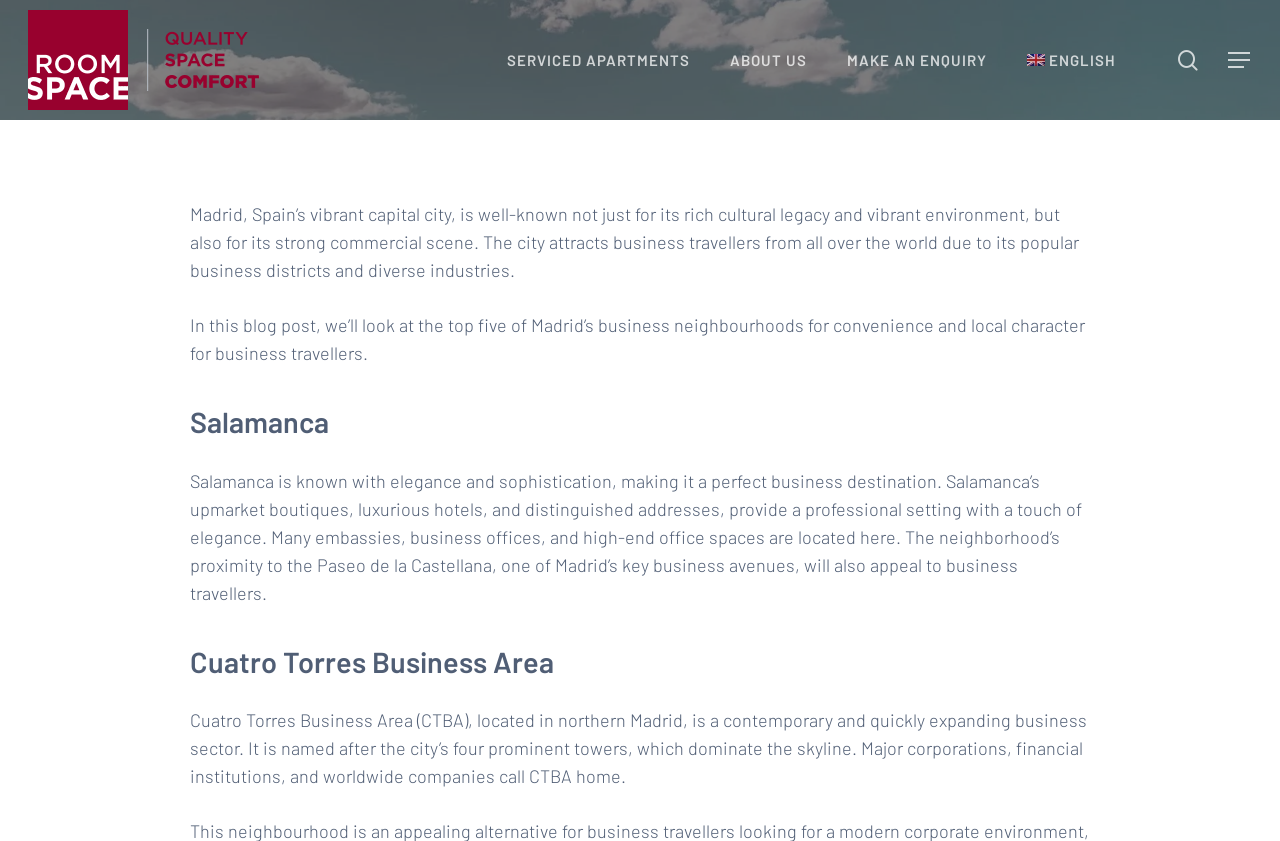Given the description: "Roomspace Travel", determine the bounding box coordinates of the UI element. The coordinates should be formatted as four float numbers between 0 and 1, [left, top, right, bottom].

[0.512, 0.246, 0.62, 0.282]